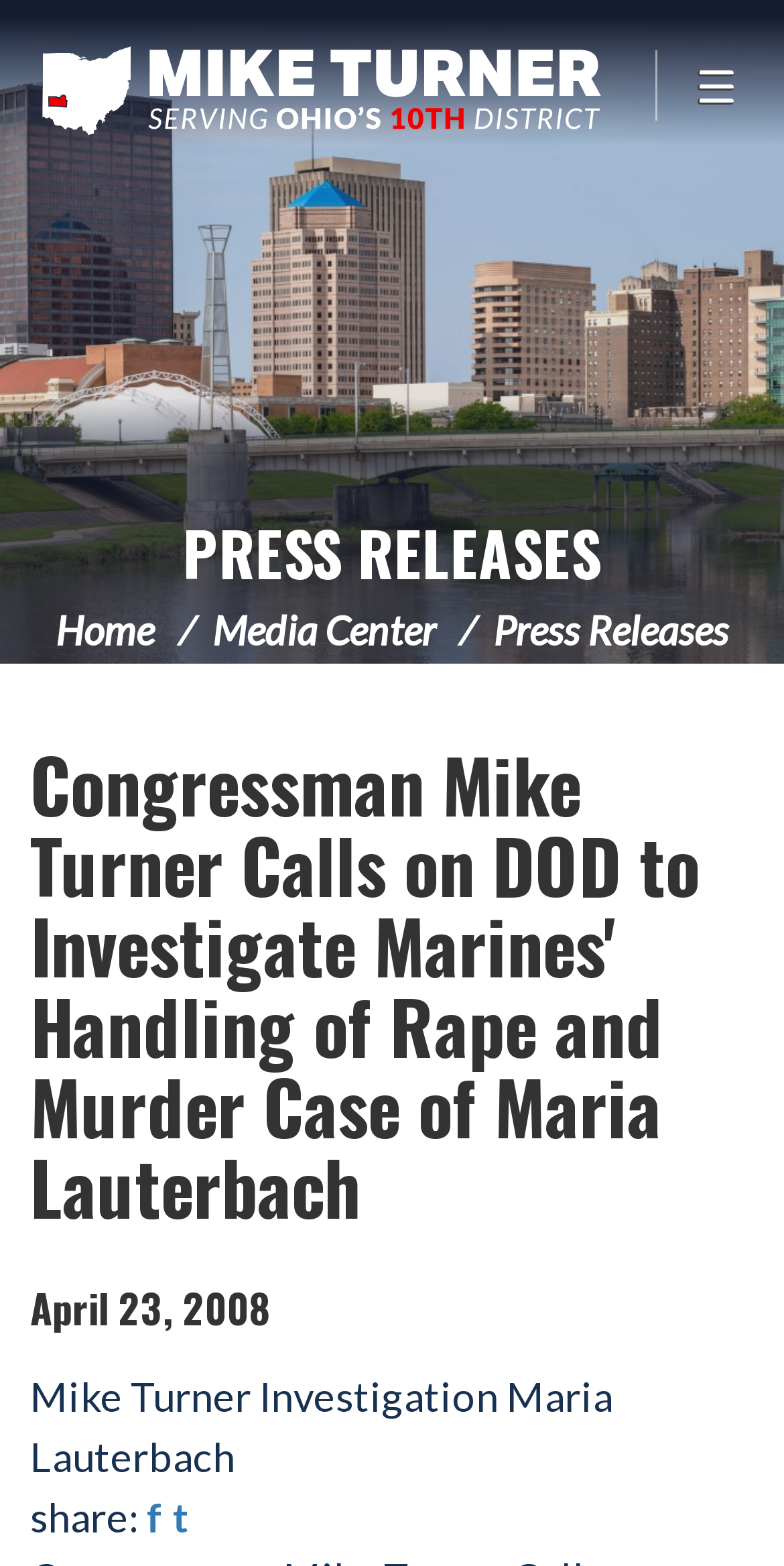Determine the bounding box coordinates of the clickable element to achieve the following action: 'Click on the 'CONGRESSMAN MICHAEL TURNER' link'. Provide the coordinates as four float values between 0 and 1, formatted as [left, top, right, bottom].

[0.051, 0.013, 0.769, 0.103]